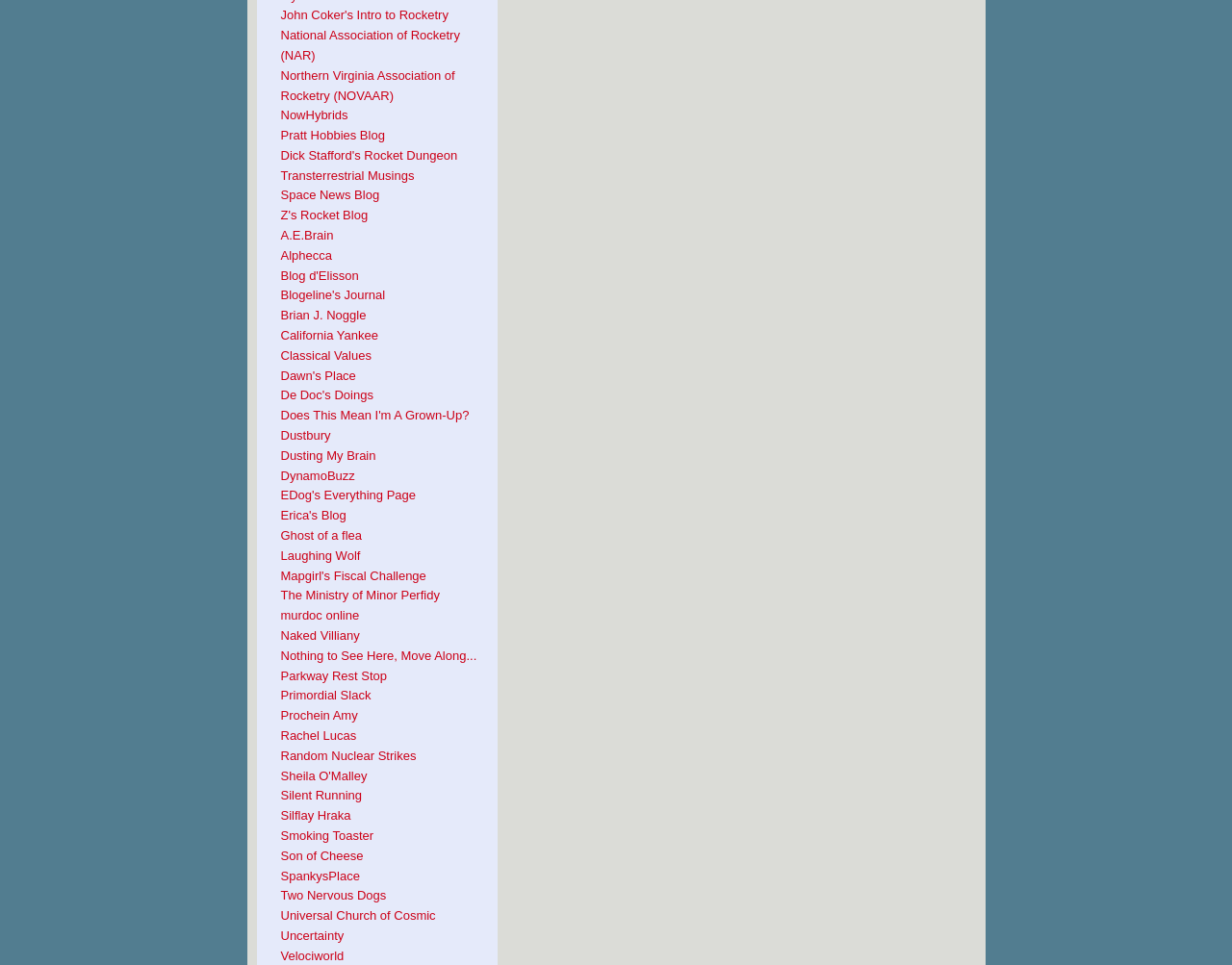Identify the bounding box coordinates for the element you need to click to achieve the following task: "Explore Velociworld". Provide the bounding box coordinates as four float numbers between 0 and 1, in the form [left, top, right, bottom].

[0.228, 0.983, 0.279, 0.998]